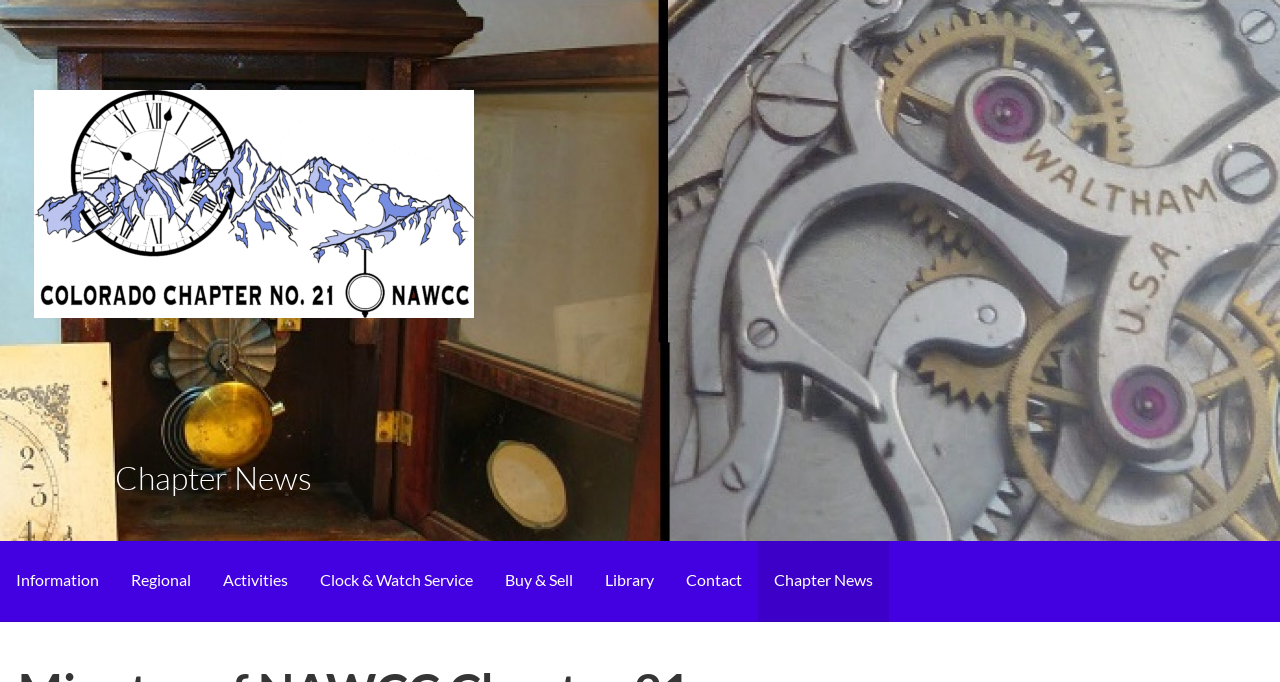Explain the webpage's design and content in an elaborate manner.

The webpage appears to be a chapter news page for NAWCC Chapter 21. At the top, there is a logo image of NAWCC Chapter 21, accompanied by a link with the same name. Below the logo, there is a heading titled "Chapter News". 

Underneath the heading, there is a row of links, including "Information", "Regional", "Activities", "Clock & Watch Service", "Buy & Sell", "Library", "Contact", and "Chapter News". These links are positioned horizontally, with "Information" on the left and "Chapter News" on the right.